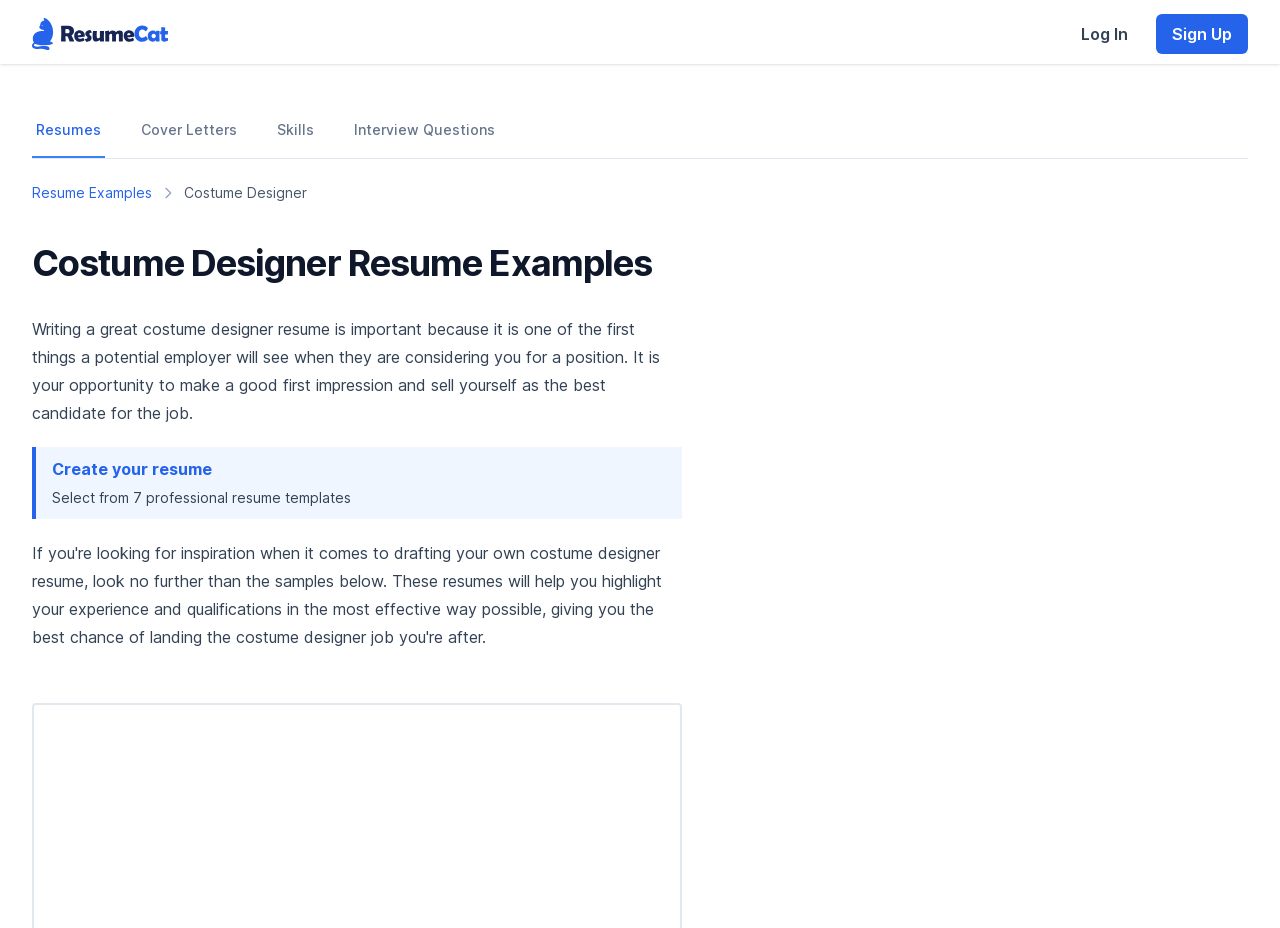Please give a short response to the question using one word or a phrase:
What is the logo of the website?

ResumeCat logo